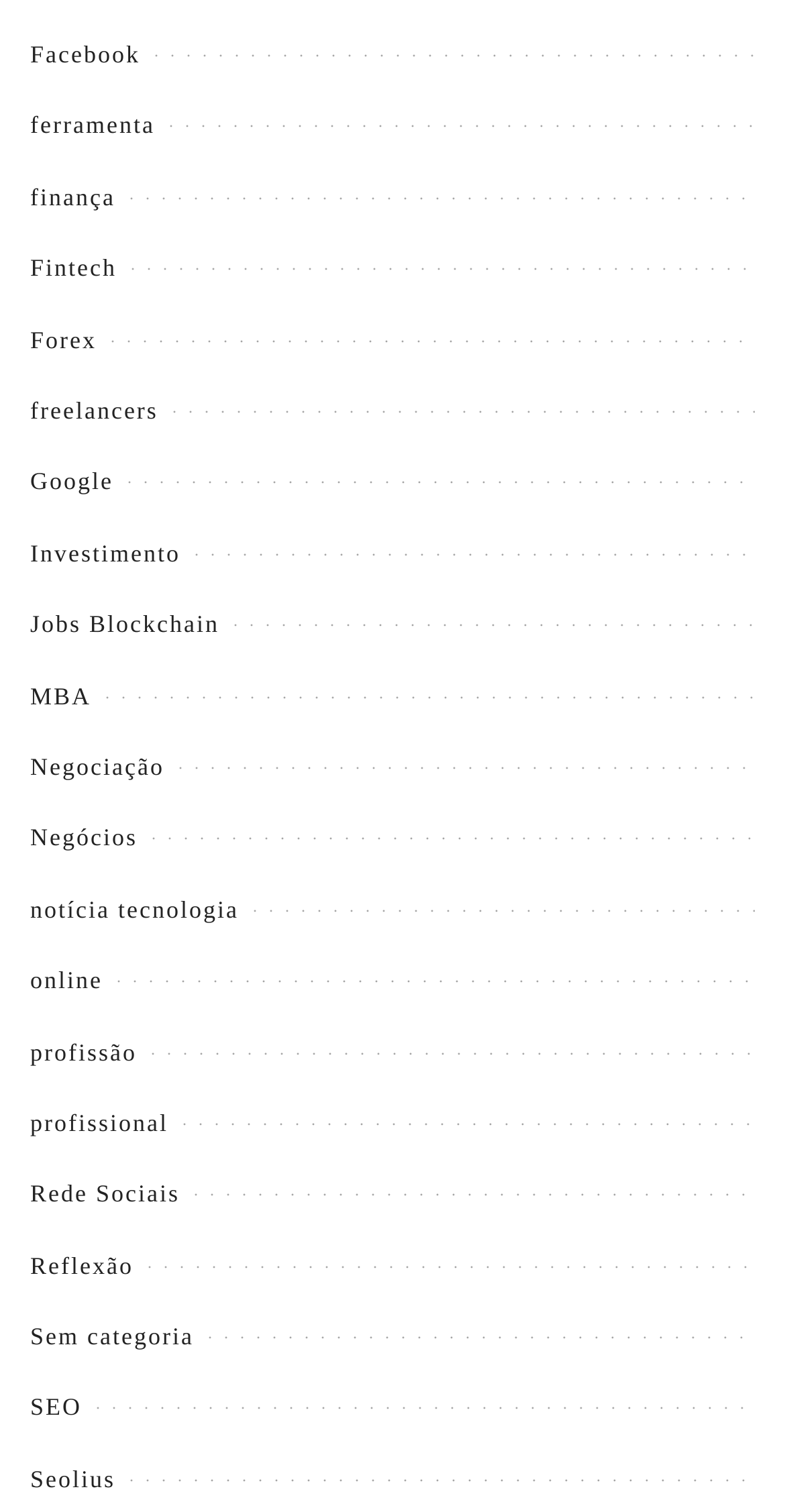Please specify the bounding box coordinates for the clickable region that will help you carry out the instruction: "check SEO".

[0.038, 0.922, 0.104, 0.94]